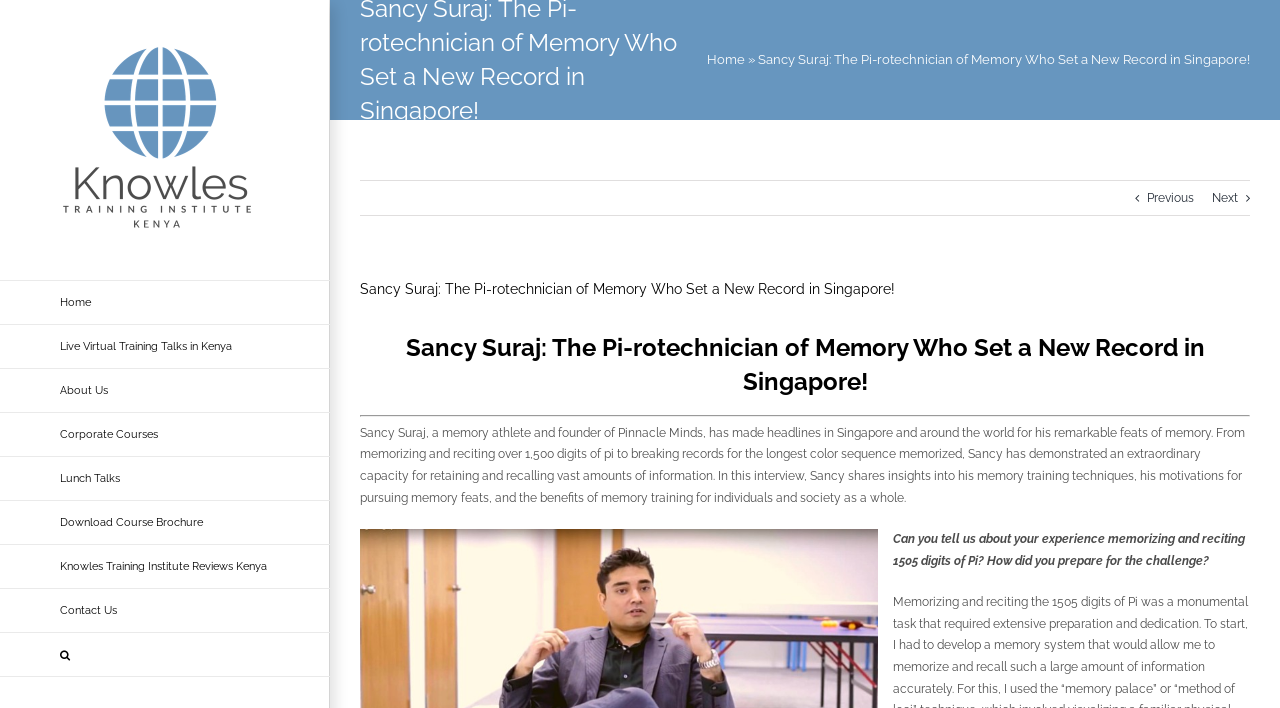Please provide the bounding box coordinates for the element that needs to be clicked to perform the instruction: "Read ProYou Business Advisory's Terms and Conditions". The coordinates must consist of four float numbers between 0 and 1, formatted as [left, top, right, bottom].

None